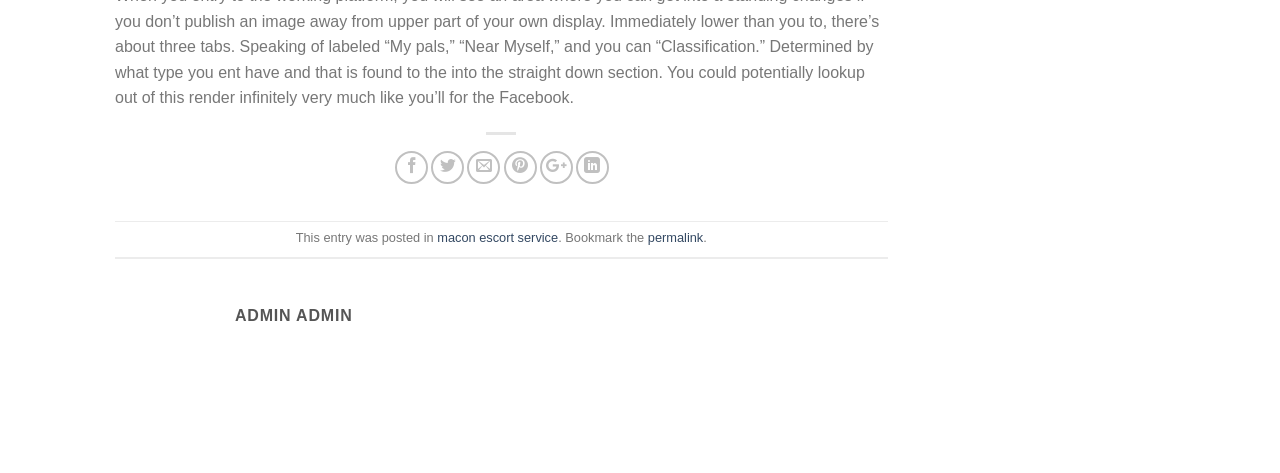Is there a permalink for the post?
From the image, respond with a single word or phrase.

yes